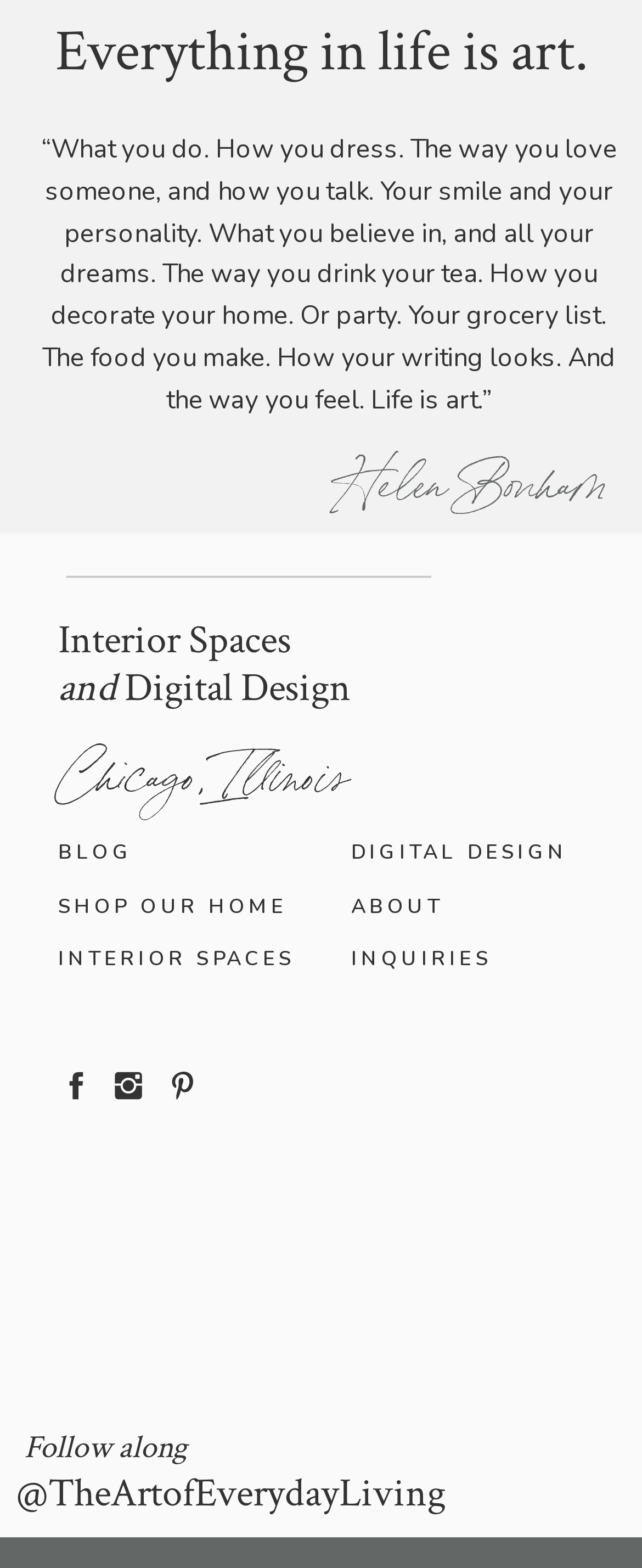What are the two services offered?
Look at the image and answer the question using a single word or phrase.

Interior Spaces and Digital Design